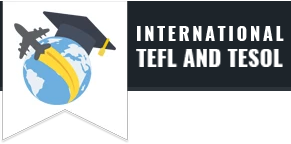Give a detailed account of what is happening in the image.

The image features a logo for the "International TEFL and TESOL" organization, designed to symbolize global education and travel opportunities. The graphic prominently displays a globe, suggesting a worldwide reach, alongside an airplane and a graduation cap, which emphasize themes of teaching and education. The bold text "INTERNATIONAL TEFL AND TESOL" is set against a dark background, reinforcing the organization's commitment to providing high-quality certifications for teaching English as a foreign language. This visual representation encapsulates the mission of empowering educators to teach globally.